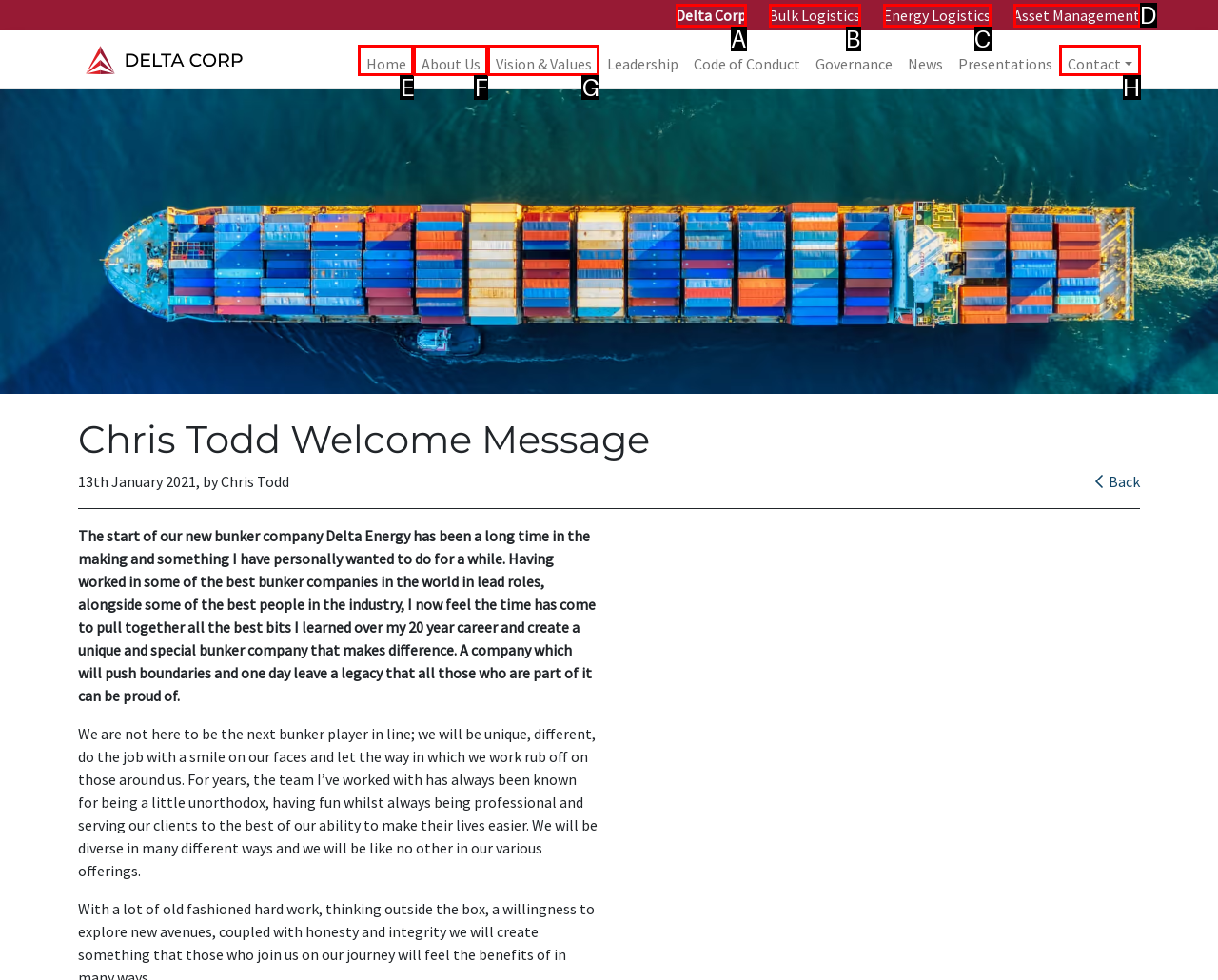Indicate the HTML element that should be clicked to perform the task: Click on Contact button Reply with the letter corresponding to the chosen option.

H